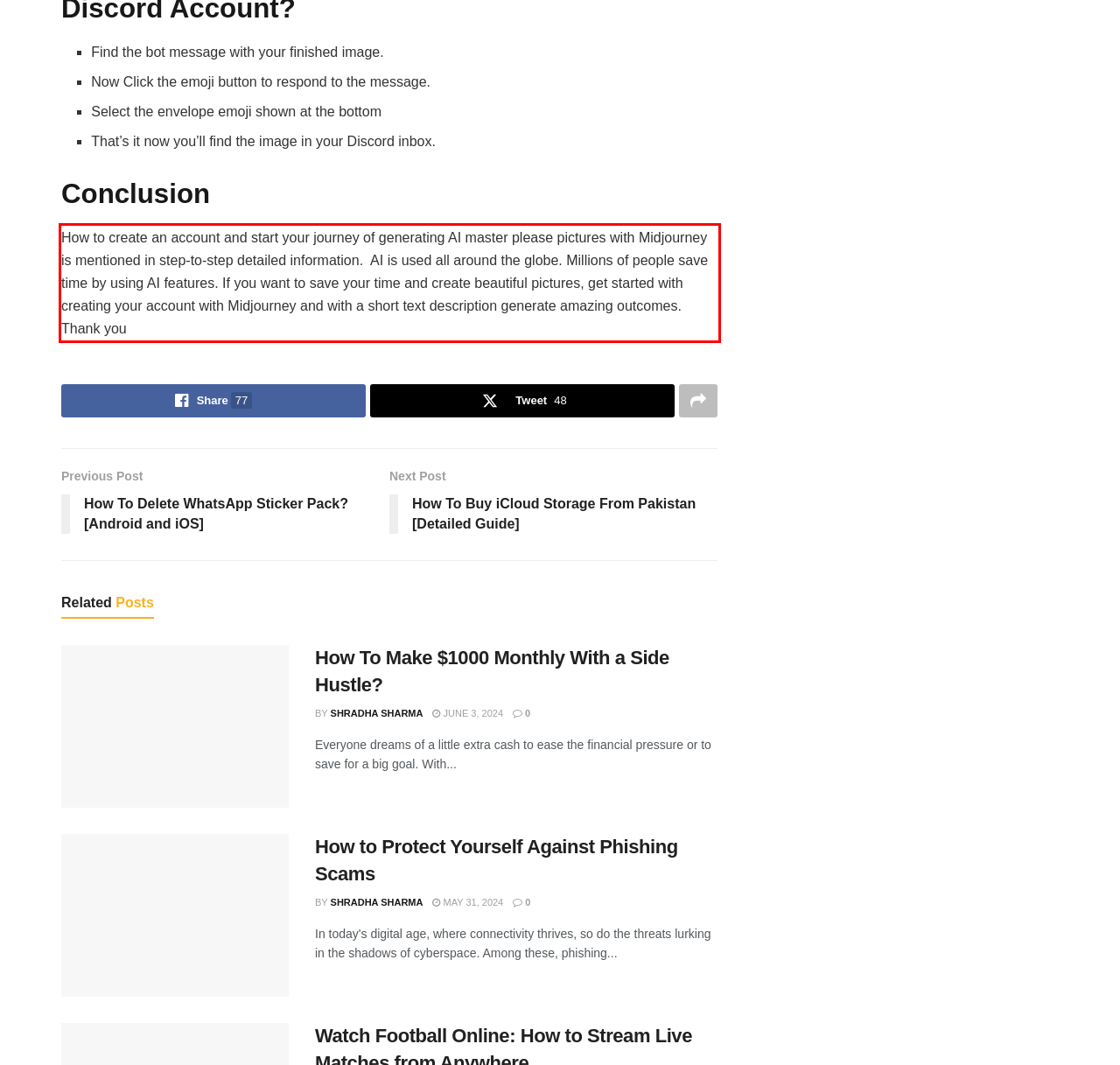You have a screenshot with a red rectangle around a UI element. Recognize and extract the text within this red bounding box using OCR.

How to create an account and start your journey of generating AI master please pictures with Midjourney is mentioned in step-to-step detailed information. AI is used all around the globe. Millions of people save time by using AI features. If you want to save your time and create beautiful pictures, get started with creating your account with Midjourney and with a short text description generate amazing outcomes. Thank you